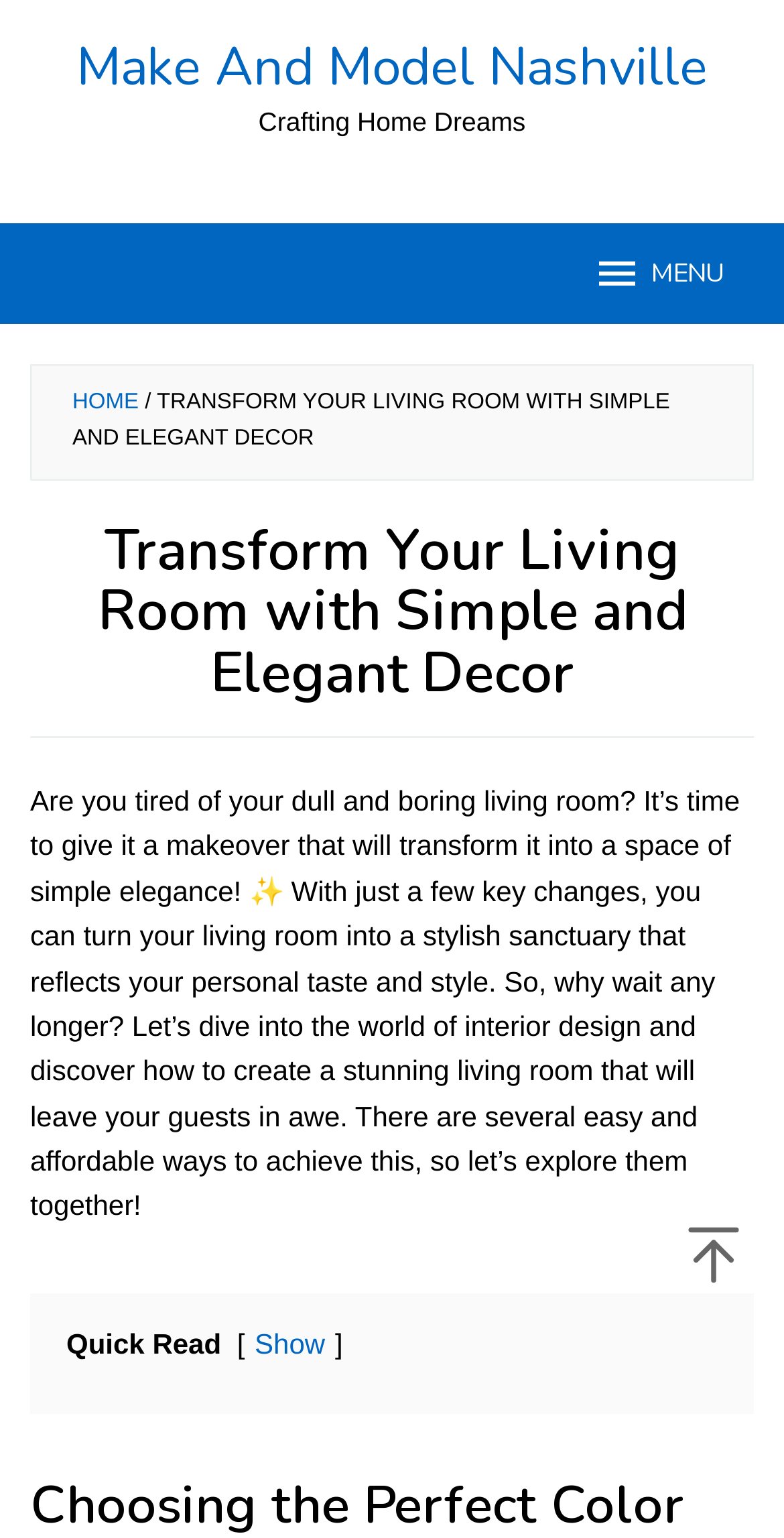Determine the bounding box coordinates of the UI element described by: "MENU".

[0.756, 0.146, 0.923, 0.211]